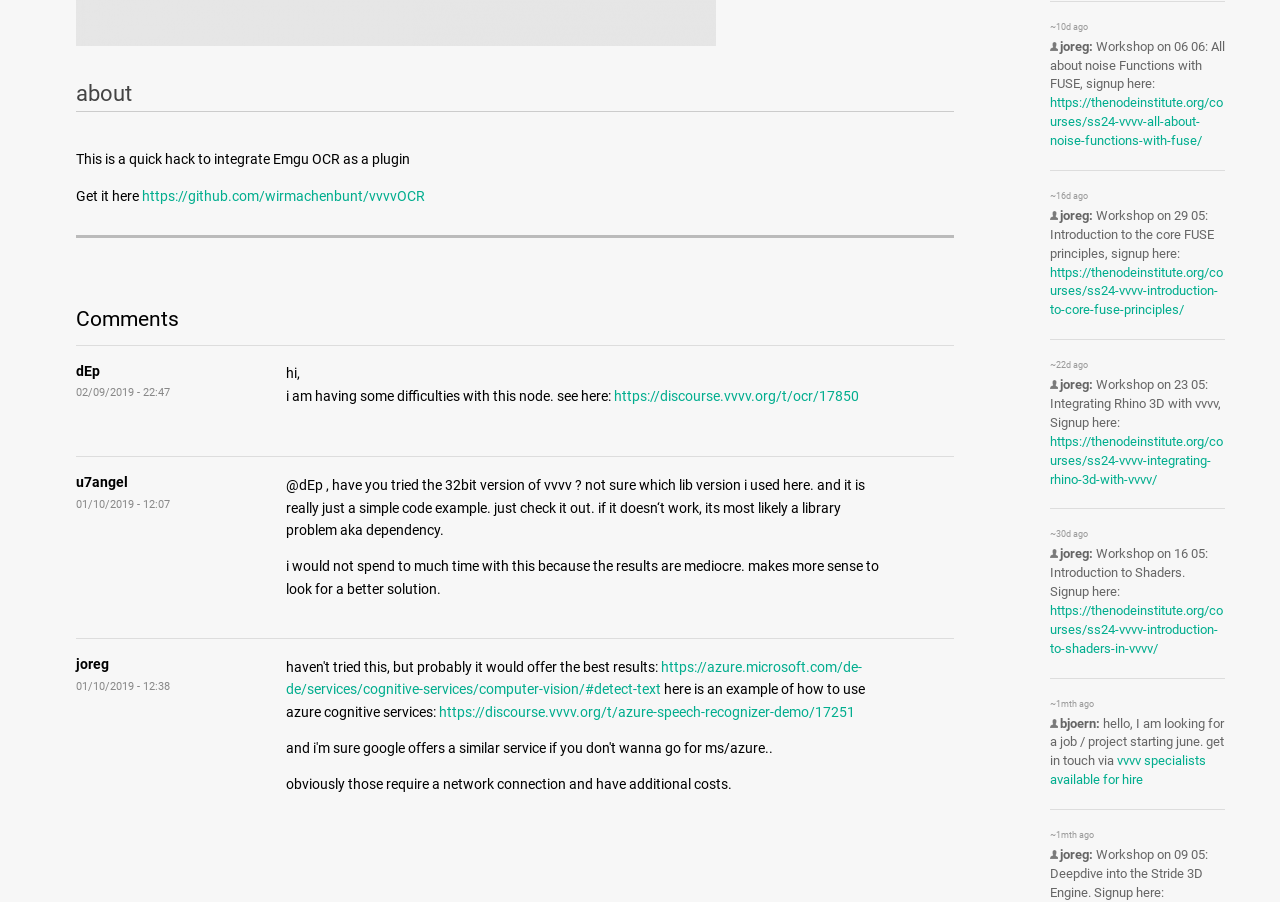Determine the bounding box coordinates for the HTML element mentioned in the following description: "https://discourse.vvvv.org/t/azure-speech-recognizer-demo/17251". The coordinates should be a list of four floats ranging from 0 to 1, represented as [left, top, right, bottom].

[0.343, 0.78, 0.668, 0.798]